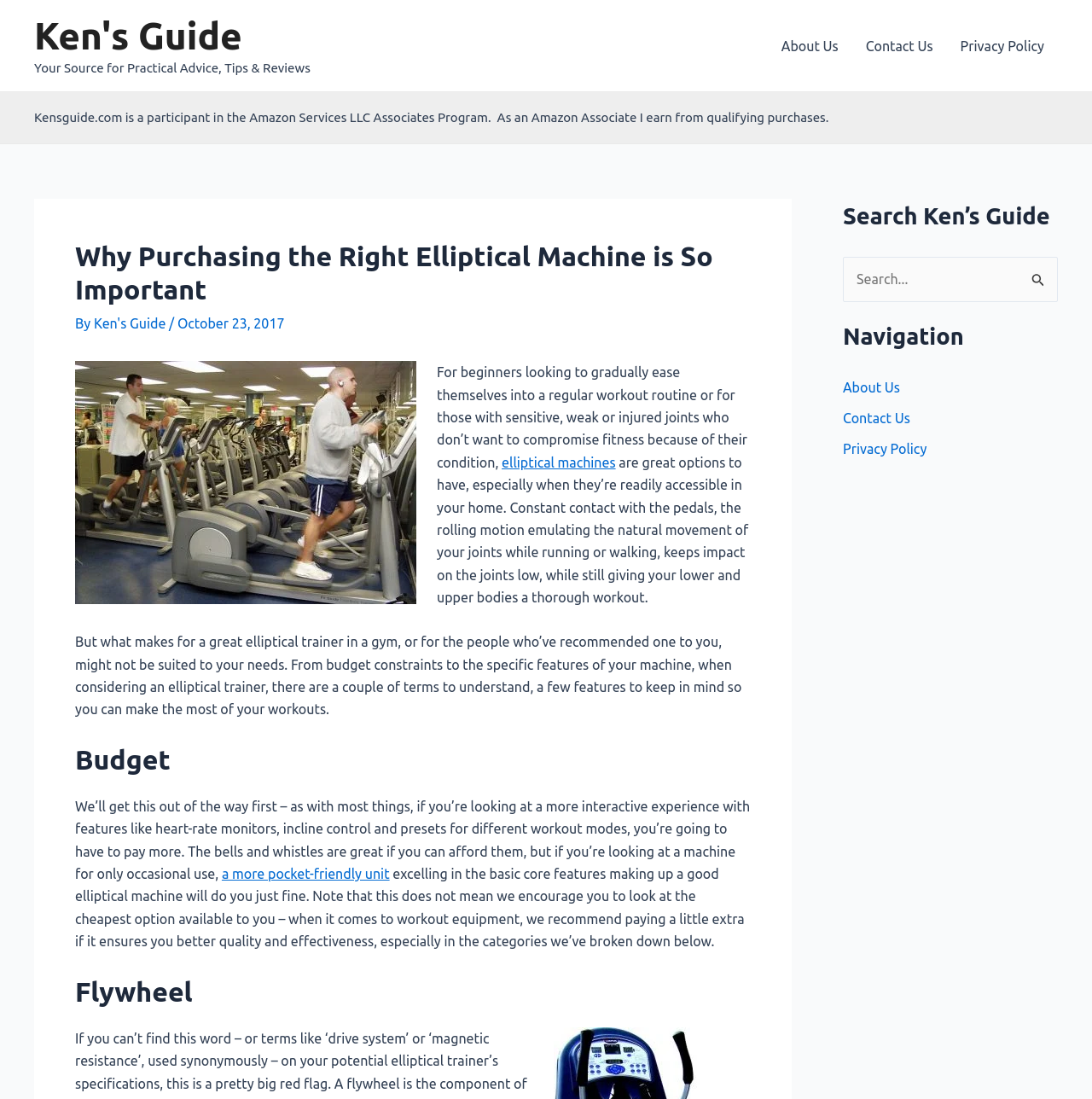What is the importance of considering budget when buying an elliptical machine?
Refer to the screenshot and respond with a concise word or phrase.

To get quality